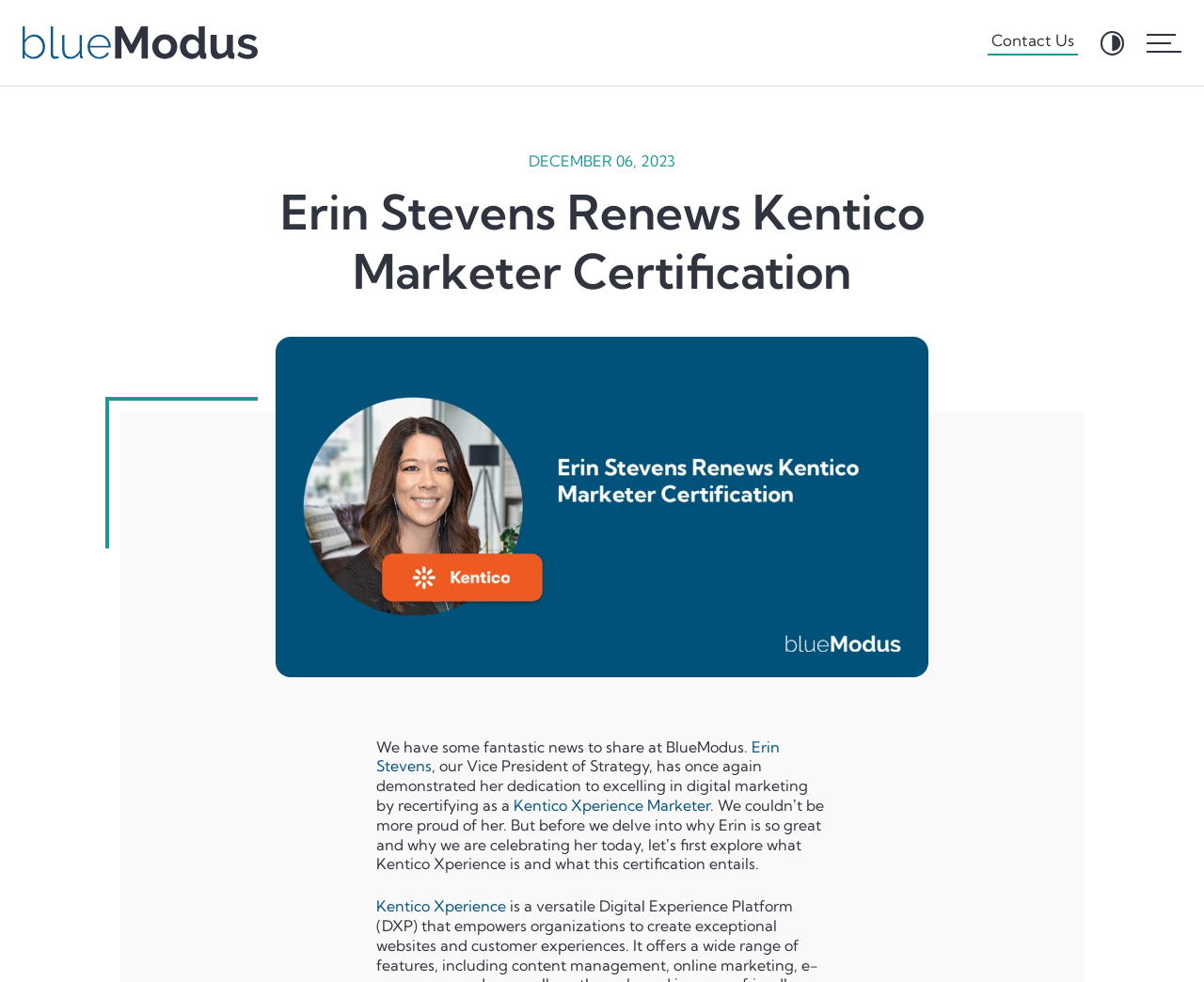Indicate the bounding box coordinates of the element that must be clicked to execute the instruction: "contact us". The coordinates should be given as four float numbers between 0 and 1, i.e., [left, top, right, bottom].

[0.82, 0.032, 0.895, 0.056]